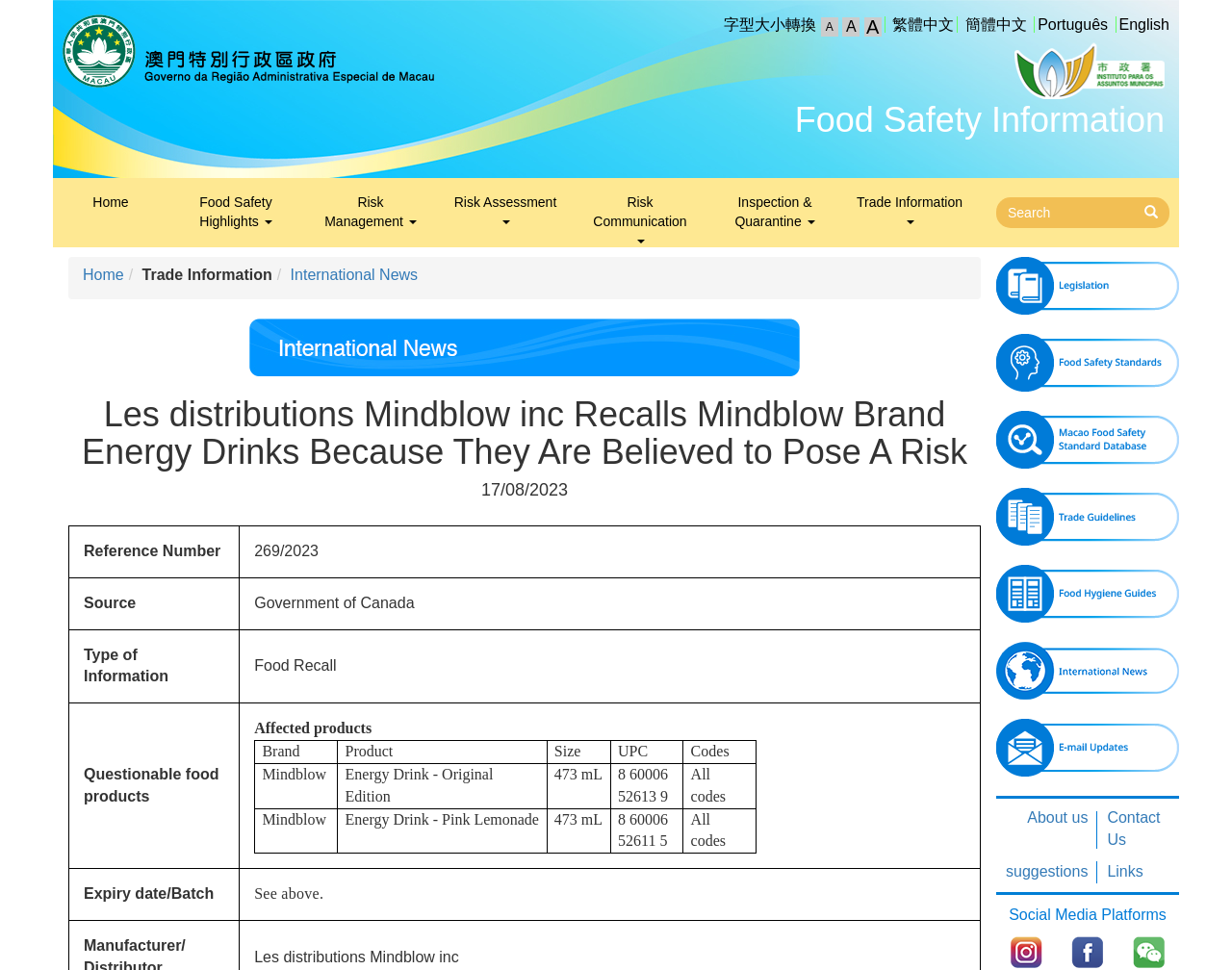Carefully examine the image and provide an in-depth answer to the question: What is the language of the webpage?

I determined the language of the webpage by looking at the language options provided at the top of the page, which include English, 繁體中文, 简体中文, and Português. The default language is English, as indicated by the 'English' link being highlighted.